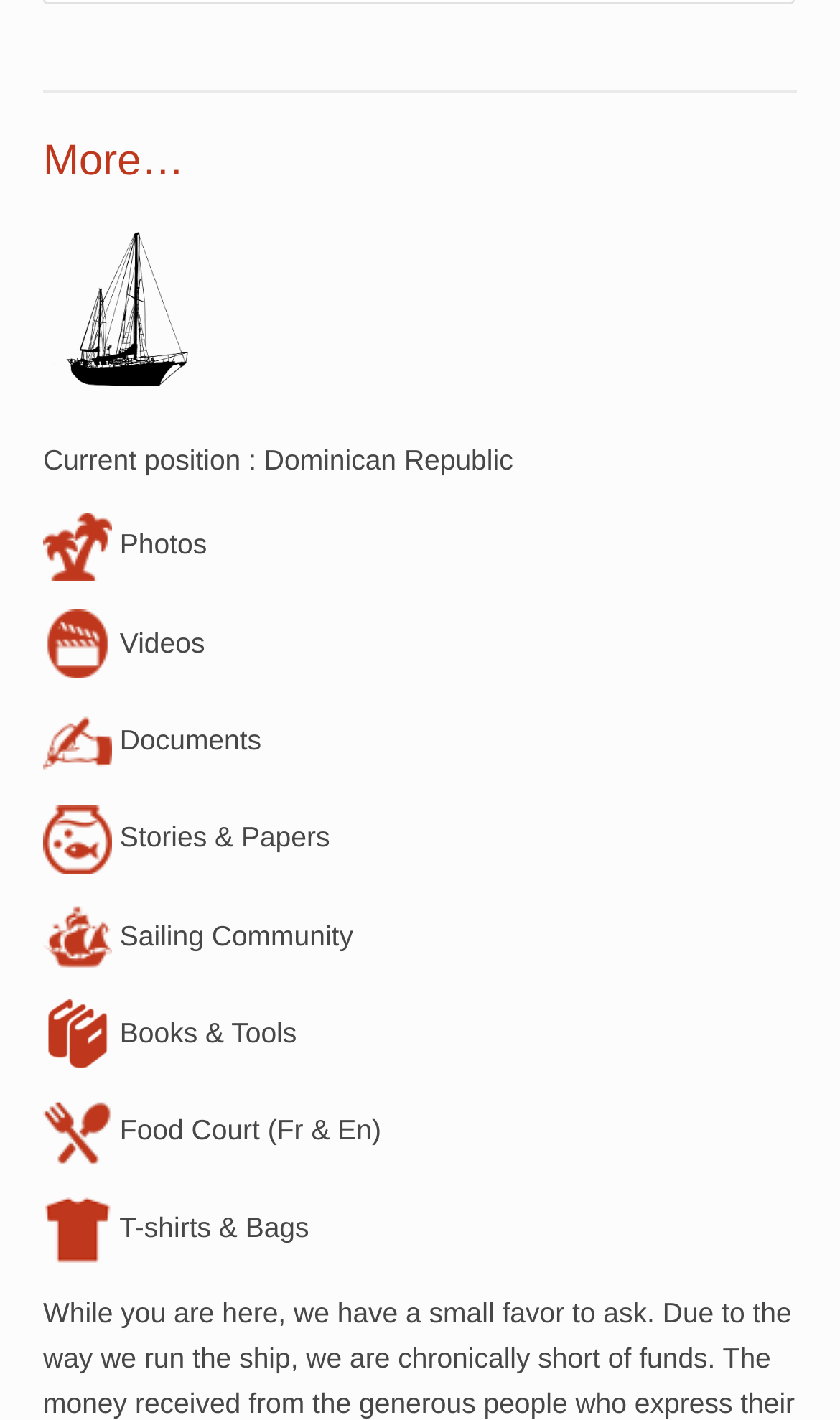Based on the element description Current position : Dominican Republic, identify the bounding box of the UI element in the given webpage screenshot. The coordinates should be in the format (top-left x, top-left y, bottom-right x, bottom-right y) and must be between 0 and 1.

[0.051, 0.312, 0.611, 0.335]